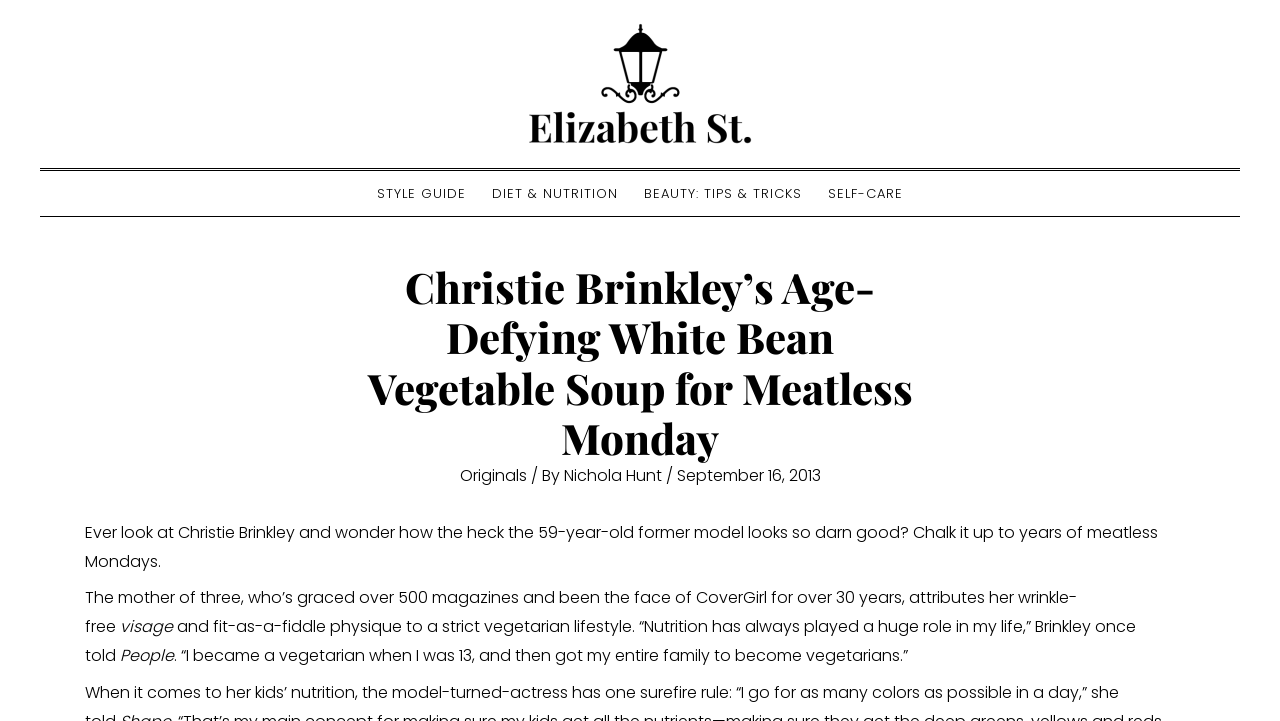Provide an in-depth caption for the webpage.

The webpage is about Christie Brinkley's age-defying beauty secret, which is attributed to her vegetarian lifestyle. At the top left of the page, there is a link to "Elizabeth Street" accompanied by an image with the same name. Below this, there is a navigation menu with four links: "STYLE GUIDE", "DIET & NUTRITION", "BEAUTY: TIPS & TRICKS", and "SELF-CARE".

The main content of the page is divided into two sections. The first section has a heading that reads "Christie Brinkley’s Age-Defying White Bean Vegetable Soup for Meatless Monday". Below this heading, there are links to "Originals" and "Nichola Hunt", along with some text that indicates the article was written by Nichola Hunt and published on September 16, 2013.

The second section of the main content consists of three paragraphs of text. The first paragraph wonders how Christie Brinkley looks so good at the age of 59 and attributes her beauty to years of meatless Mondays. The second paragraph explains that Brinkley attributes her wrinkle-free face and fit physique to a strict vegetarian lifestyle. The third paragraph quotes Brinkley saying that nutrition has always played a huge role in her life and that she became a vegetarian at the age of 13 and got her entire family to follow suit.